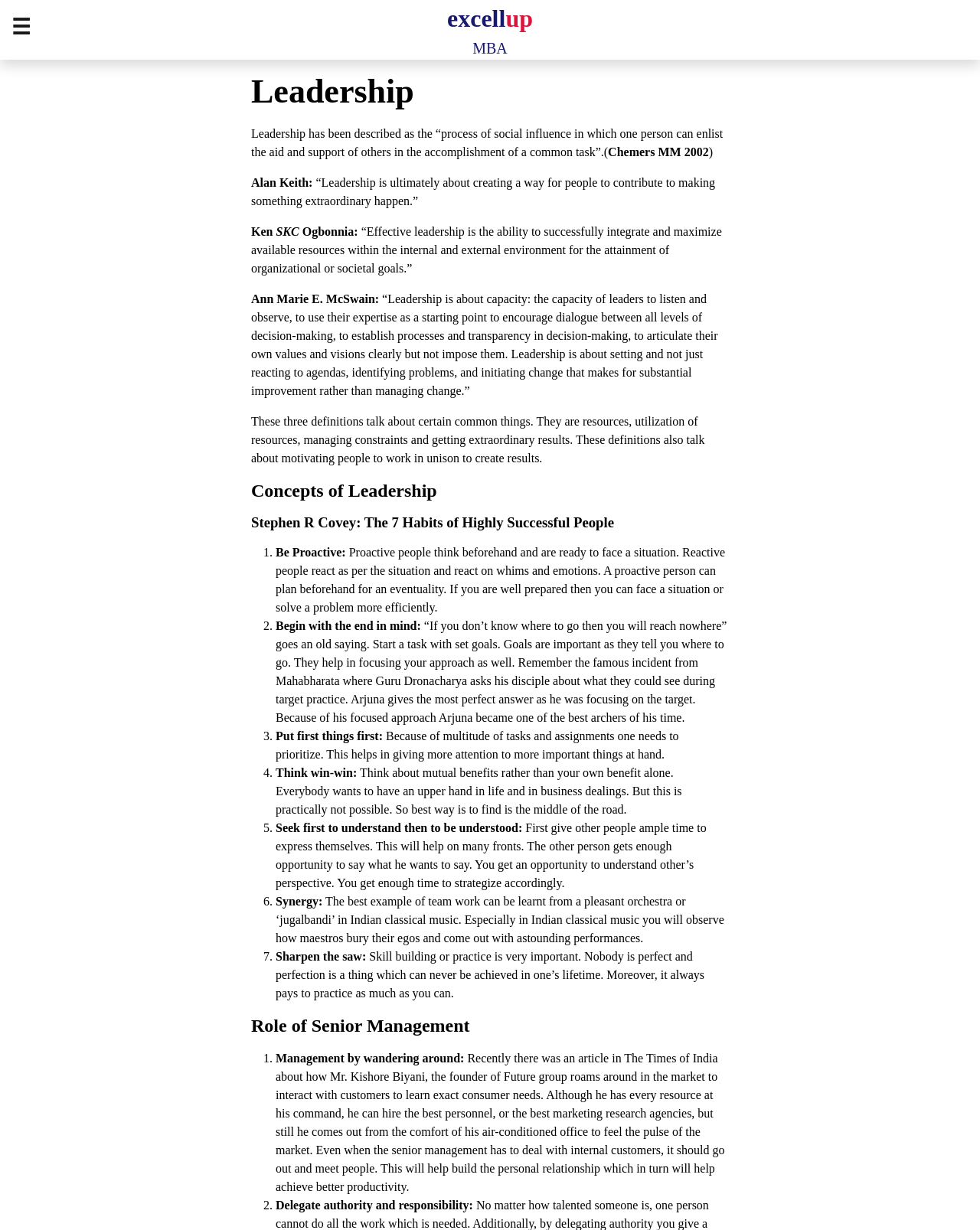Using the format (top-left x, top-left y, bottom-right x, bottom-right y), and given the element description, identify the bounding box coordinates within the screenshot: excellup

[0.456, 0.004, 0.544, 0.026]